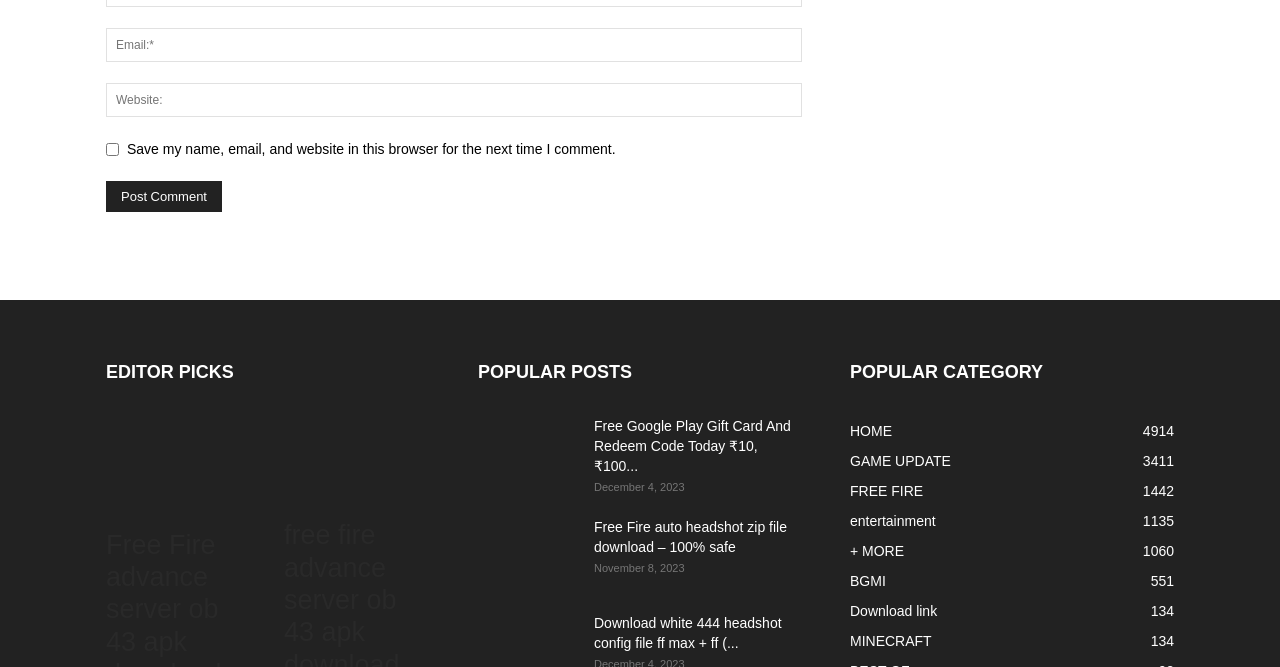Pinpoint the bounding box coordinates of the area that must be clicked to complete this instruction: "Click 'Post Comment'".

[0.083, 0.271, 0.173, 0.318]